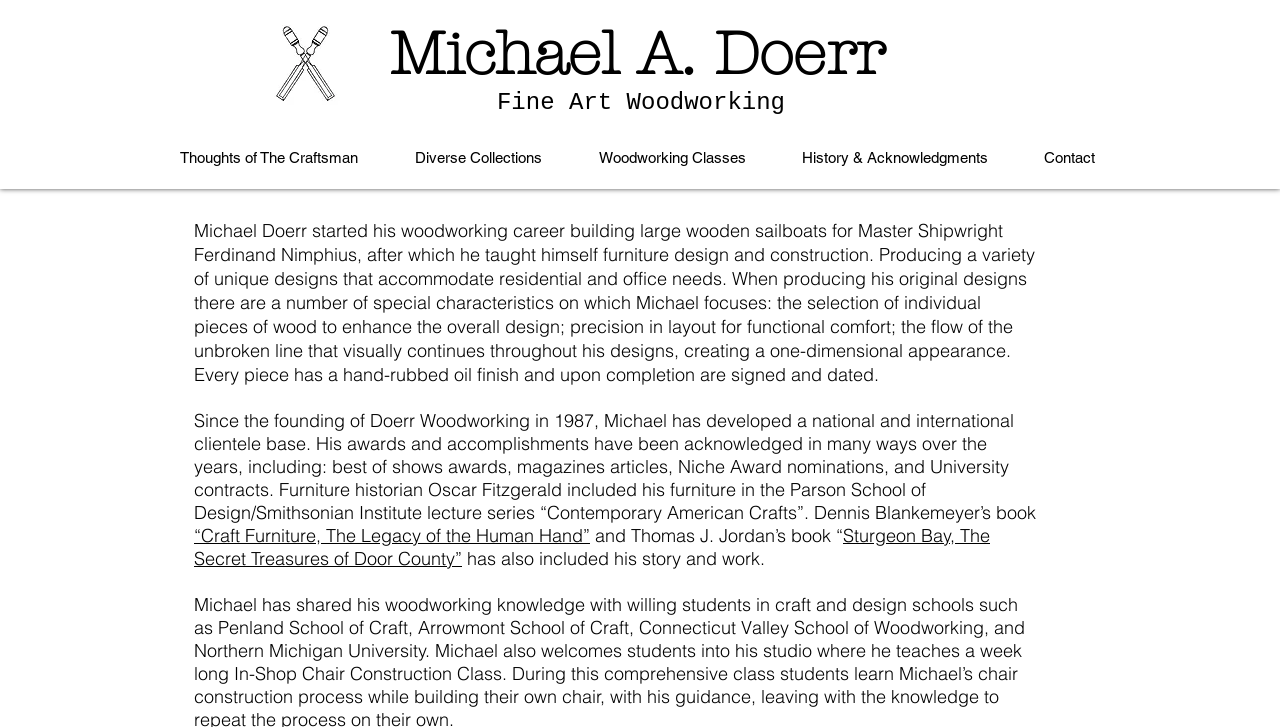What type of finish does Michael Doerr use on his furniture?
Please give a well-detailed answer to the question.

As mentioned on the webpage, every piece of Michael Doerr's furniture has a hand-rubbed oil finish.